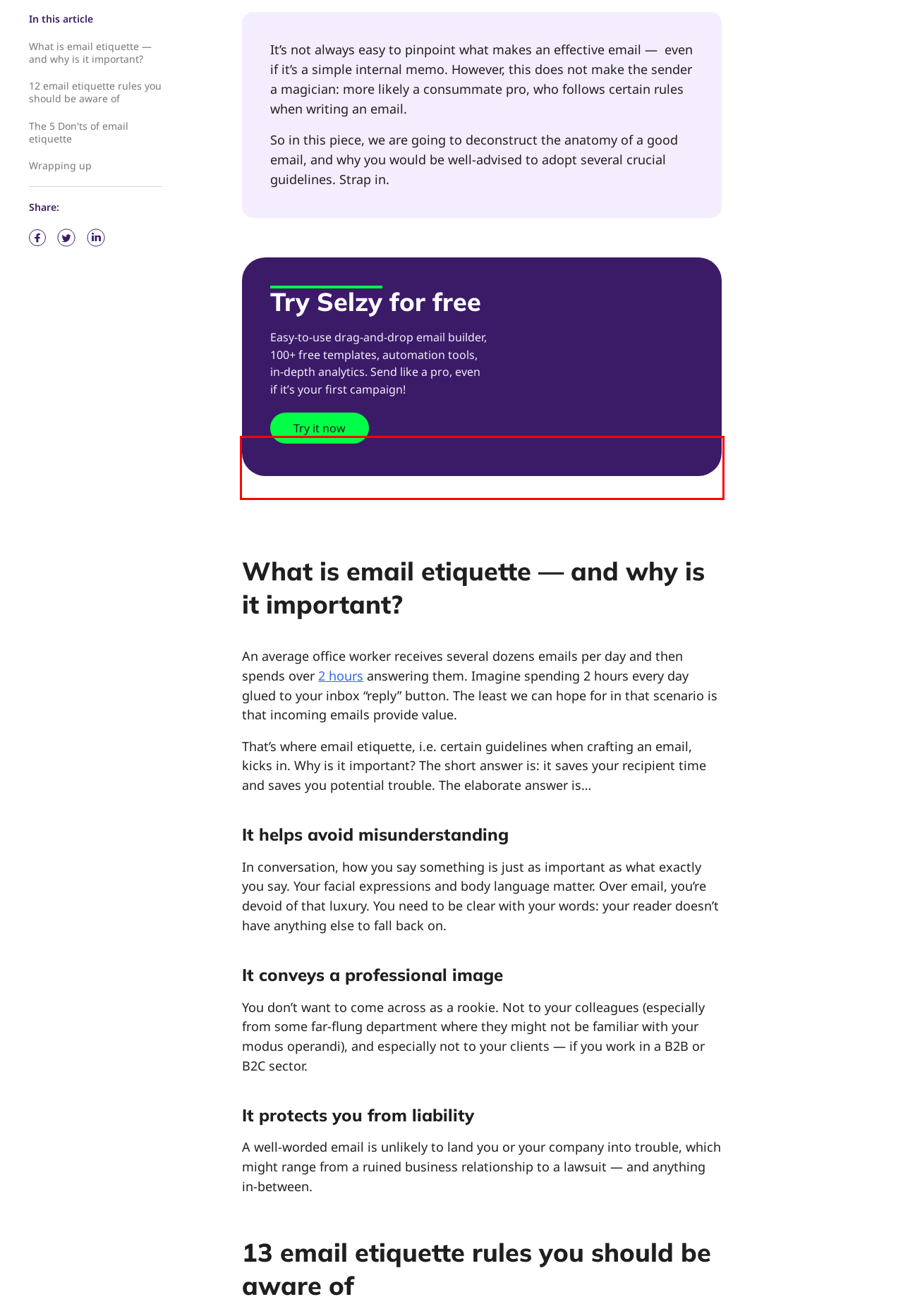Analyze the red bounding box in the provided webpage screenshot and generate the text content contained within.

That’s where email etiquette, i.e. certain guidelines when crafting an email, kicks in. Why is it important? The short answer is: it saves your recipient time and saves you potential trouble. The elaborate answer is…